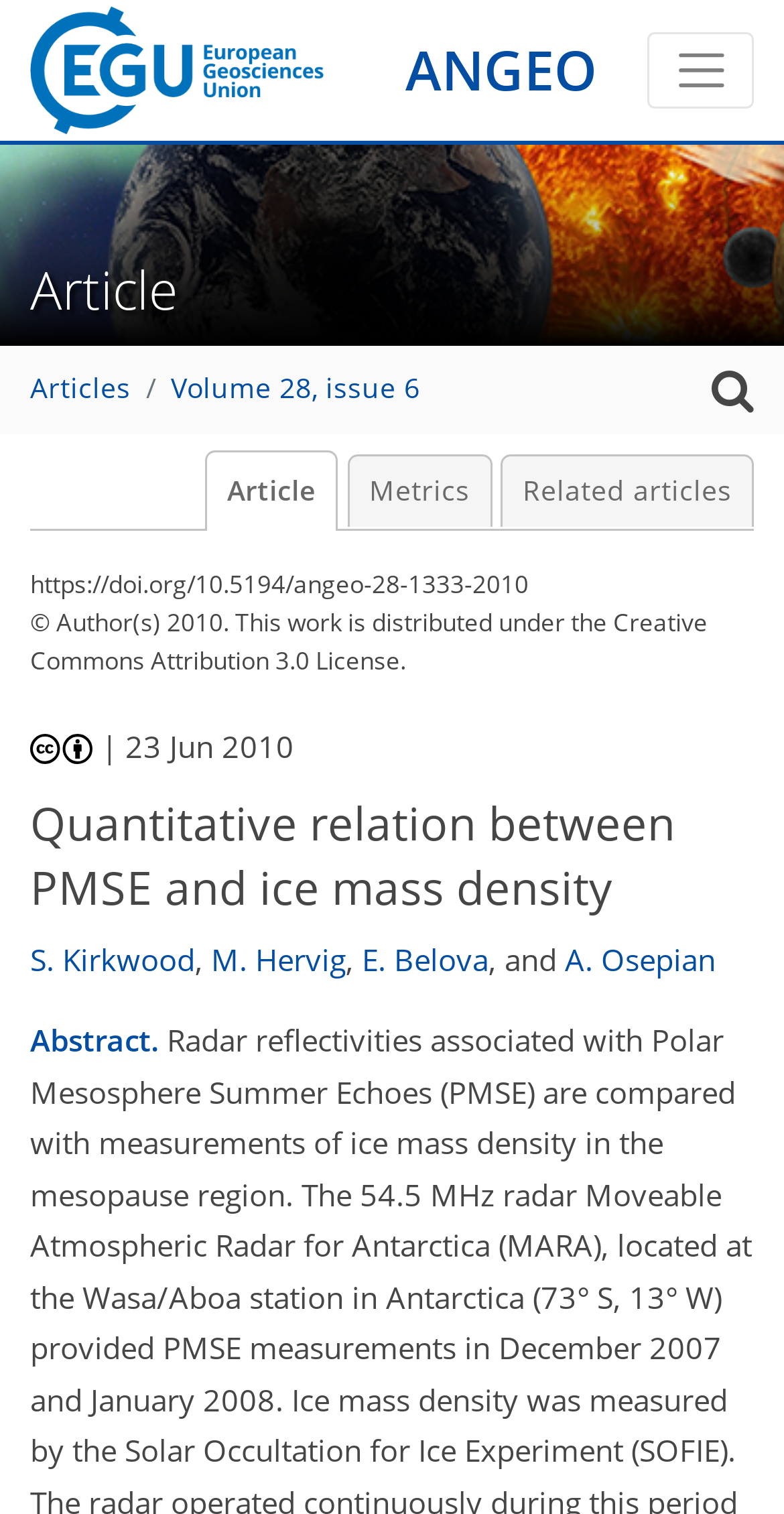Please identify the bounding box coordinates of the element on the webpage that should be clicked to follow this instruction: "Access the related articles". The bounding box coordinates should be given as four float numbers between 0 and 1, formatted as [left, top, right, bottom].

[0.638, 0.3, 0.962, 0.347]